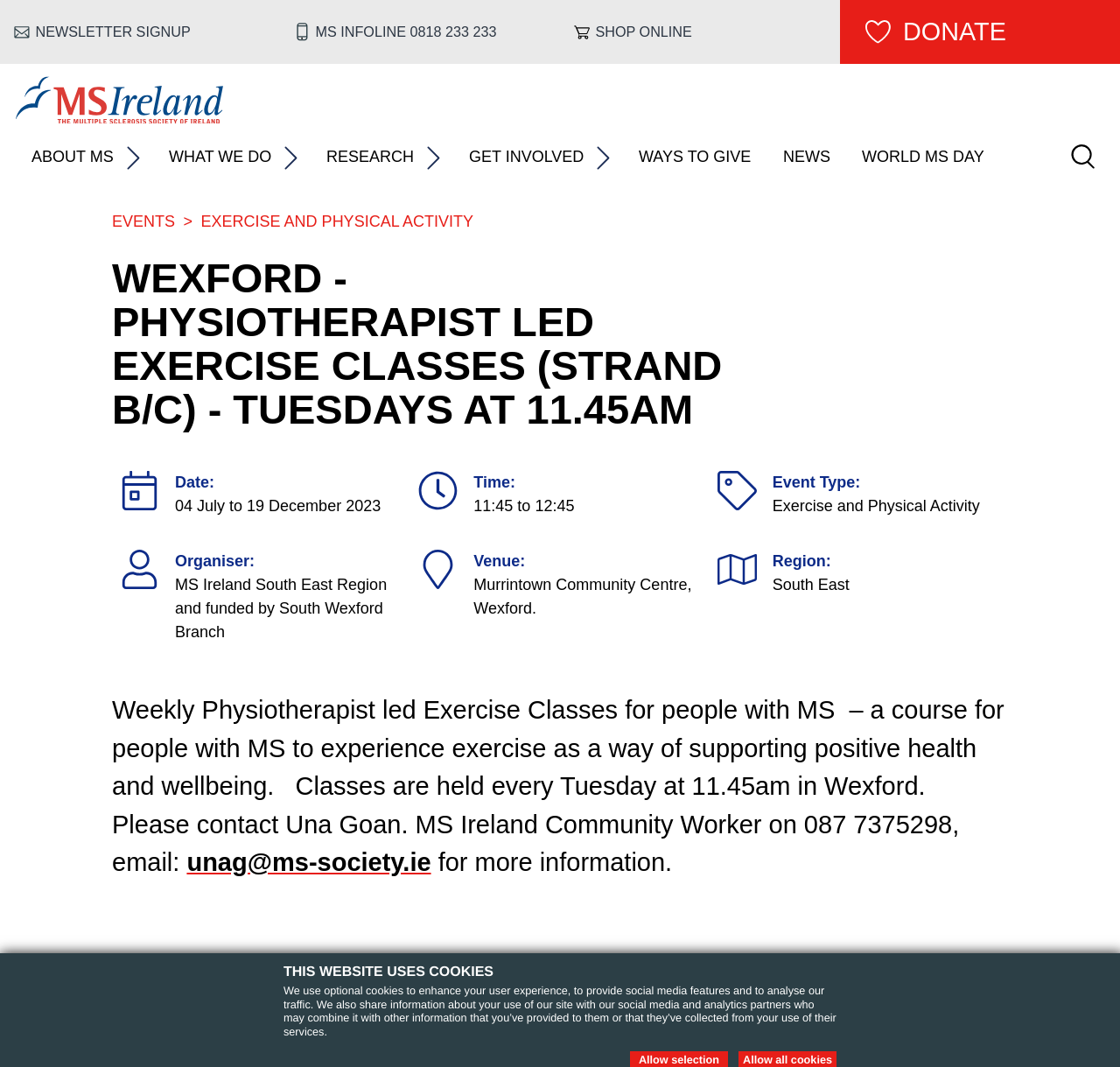Answer the question in a single word or phrase:
What type of exercise classes are being offered?

Physiotherapist led exercise classes